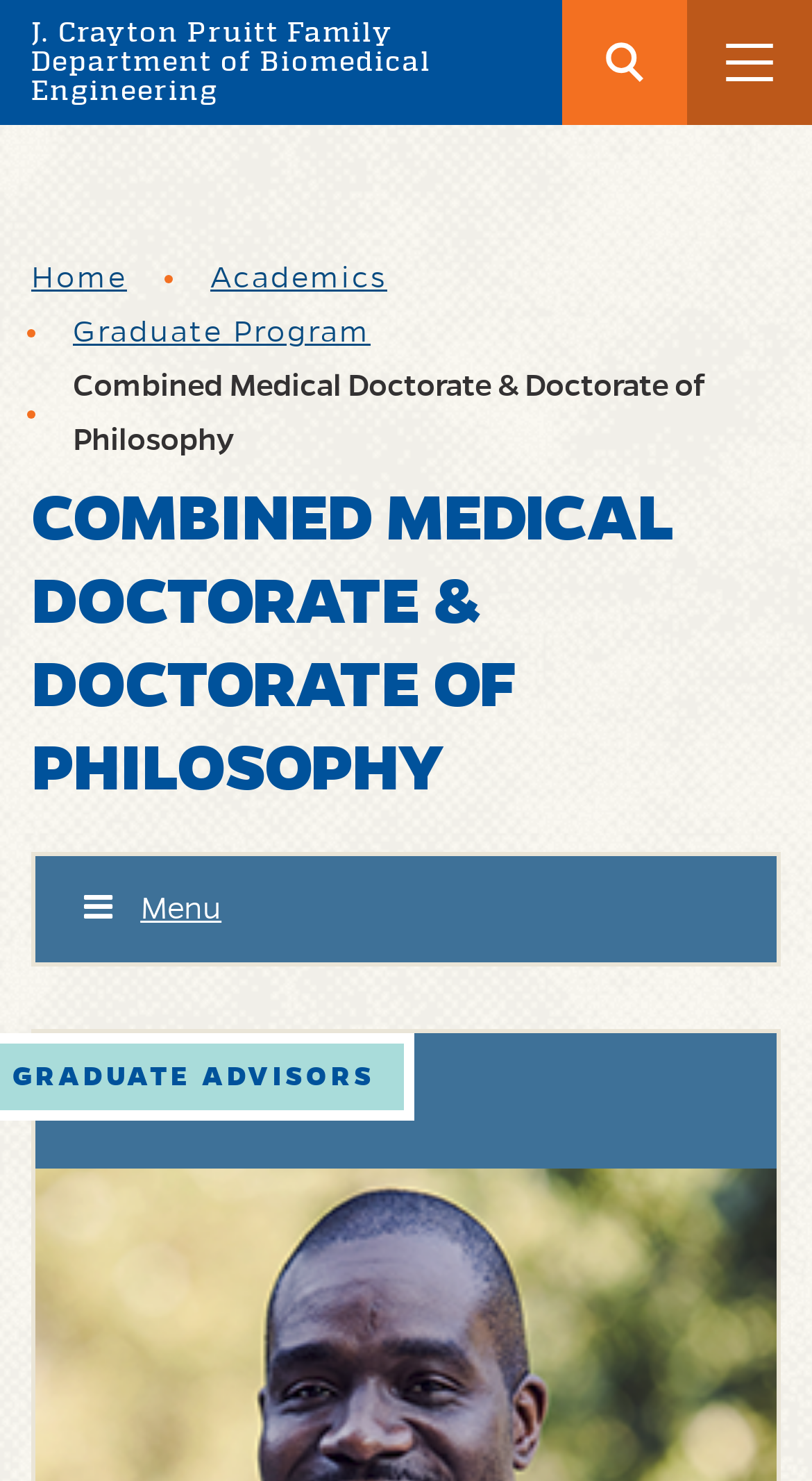What is the name of the department?
Answer the question with as much detail as possible.

I found the answer by looking at the heading element with the text 'J. Crayton Pruitt Family Department of Biomedical Engineering' which is a link and also a heading, indicating that it is the name of the department.